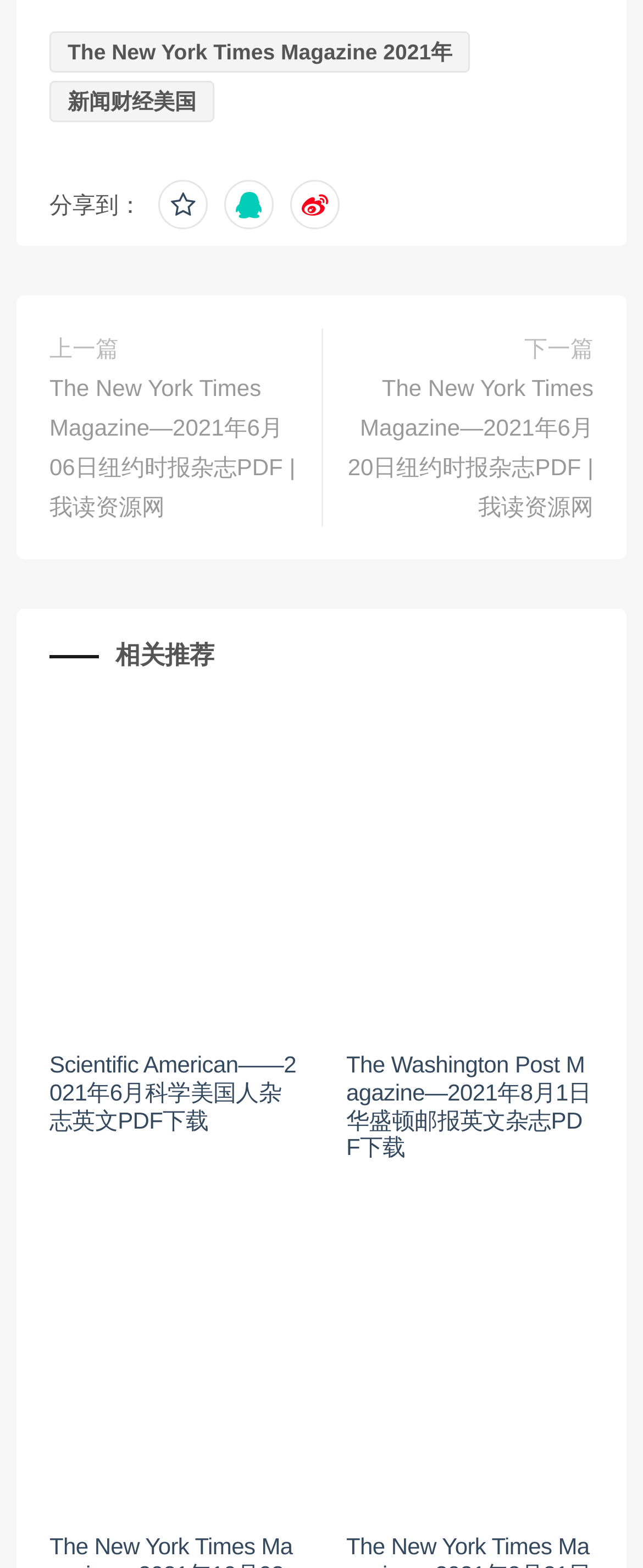Using details from the image, please answer the following question comprehensively:
What is the position of the '下一篇' button?

I looked at the bounding box coordinates of the '下一篇' button element [413], which are [0.815, 0.214, 0.923, 0.23]. The x2 coordinate is close to 1, which means it is located at the right side of the webpage. The y1 coordinate is relatively large, which means it is located at the bottom of the webpage. Therefore, I concluded that the position of the '下一篇' button is at the bottom right.